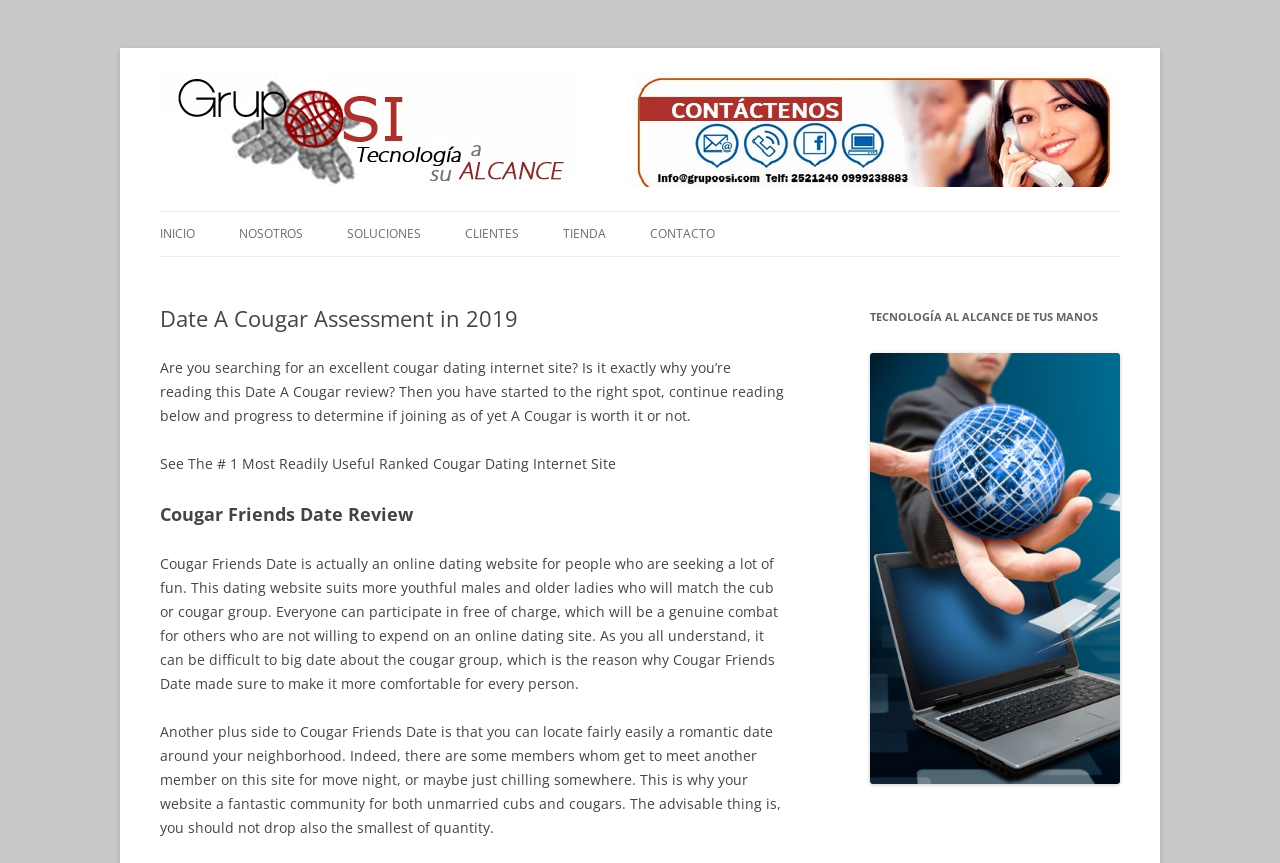Highlight the bounding box of the UI element that corresponds to this description: "Fibra Óptica y Planta Externa".

[0.271, 0.297, 0.427, 0.344]